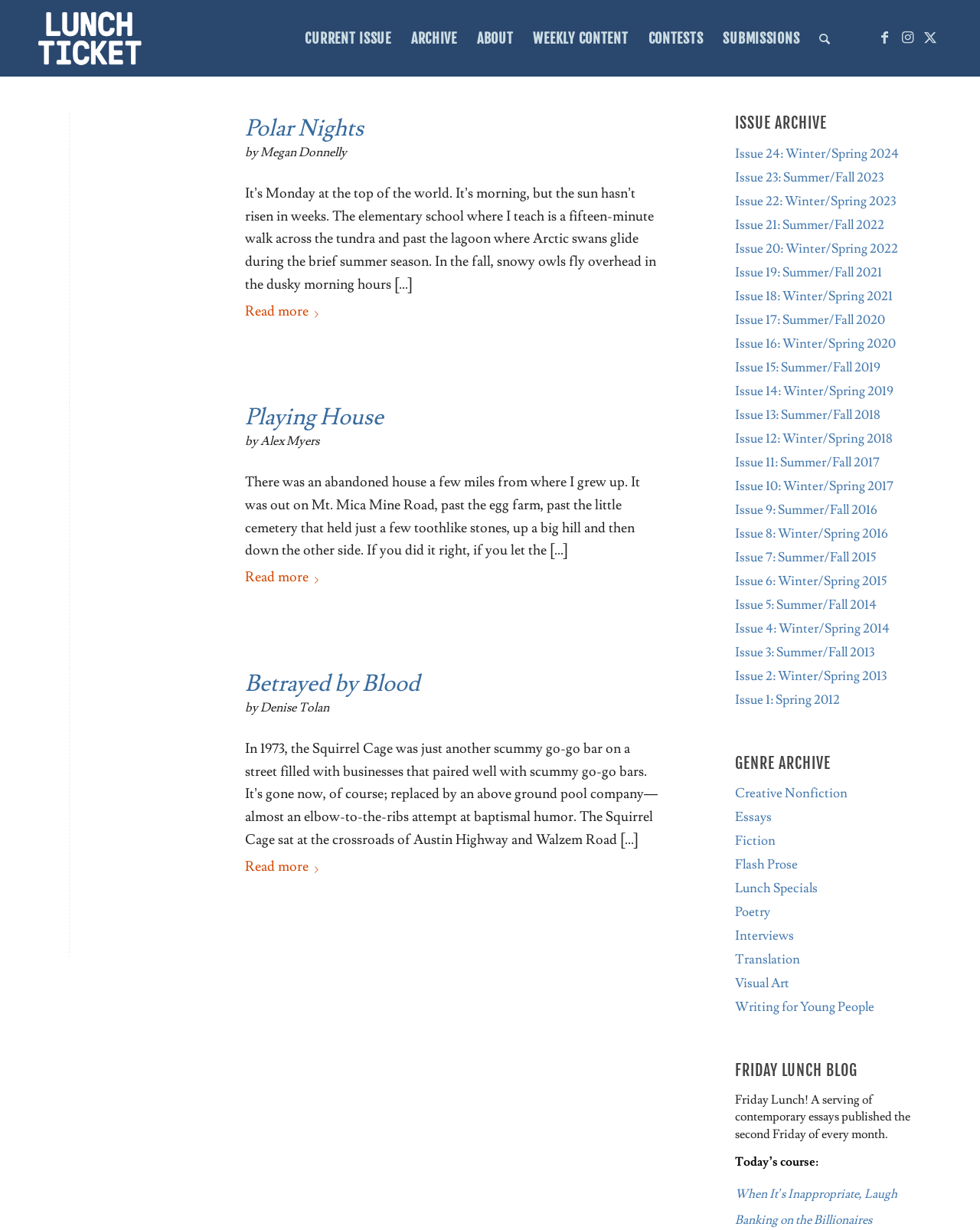Locate the bounding box coordinates of the clickable element to fulfill the following instruction: "Click on the CURRENT ISSUE menu item". Provide the coordinates as four float numbers between 0 and 1 in the format [left, top, right, bottom].

[0.301, 0.0, 0.409, 0.062]